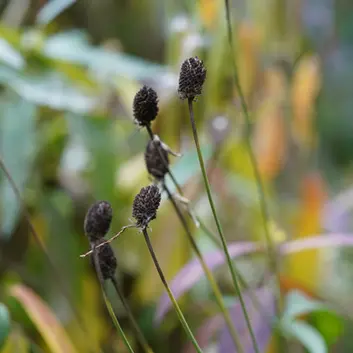Offer an in-depth caption that covers the entire scene depicted in the image.

The image showcases a group of dried seed heads, likely from the Grey Headed Coneflower, positioned prominently against a softly blurred backdrop of colorful foliage. The cylindrical shapes of the seed heads are adorned with a textured surface, emphasizing their unique form. Surrounding them are various shades of green and warm autumnal colors, creating a rich, natural tapestry that enhances the organic beauty of the scene. This composition captures the resilience and aesthetic appeal of native flora, suggestive of their role in the ecosystem and their adaptability through changing seasons.